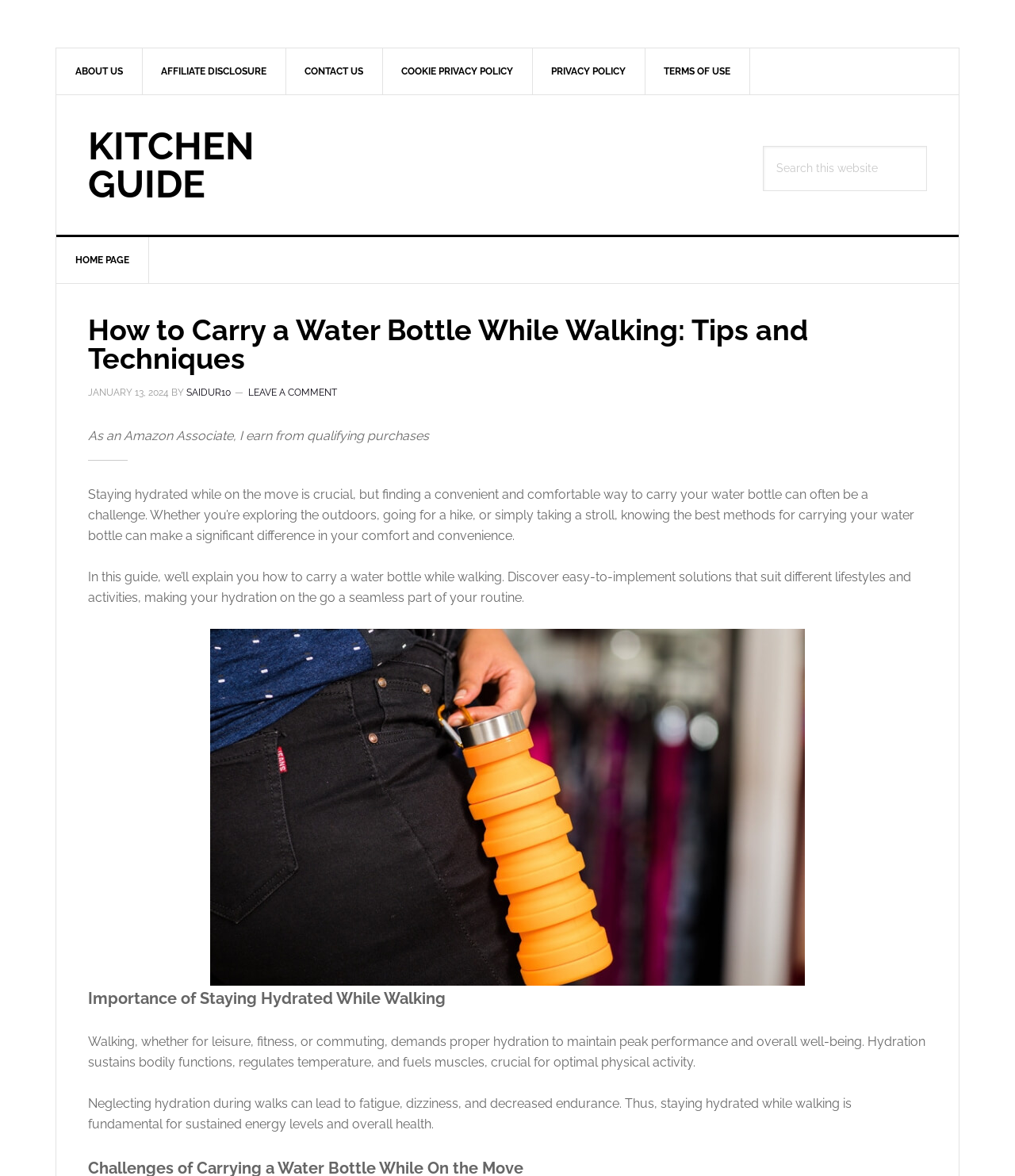Respond with a single word or phrase to the following question:
What is the topic of the first section?

Importance of Staying Hydrated